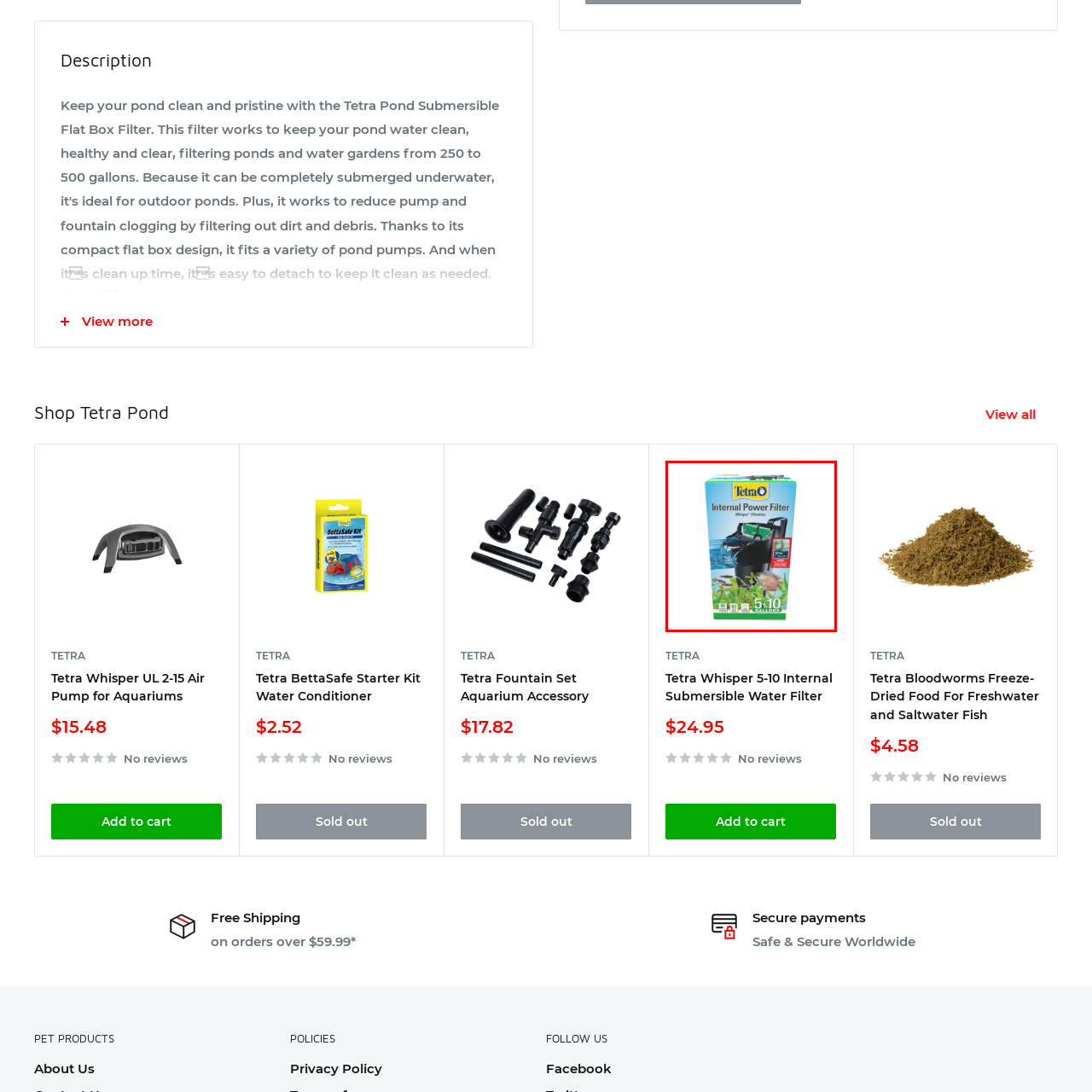What brand manufactures this filter?
Observe the part of the image inside the red bounding box and answer the question concisely with one word or a short phrase.

Tetra